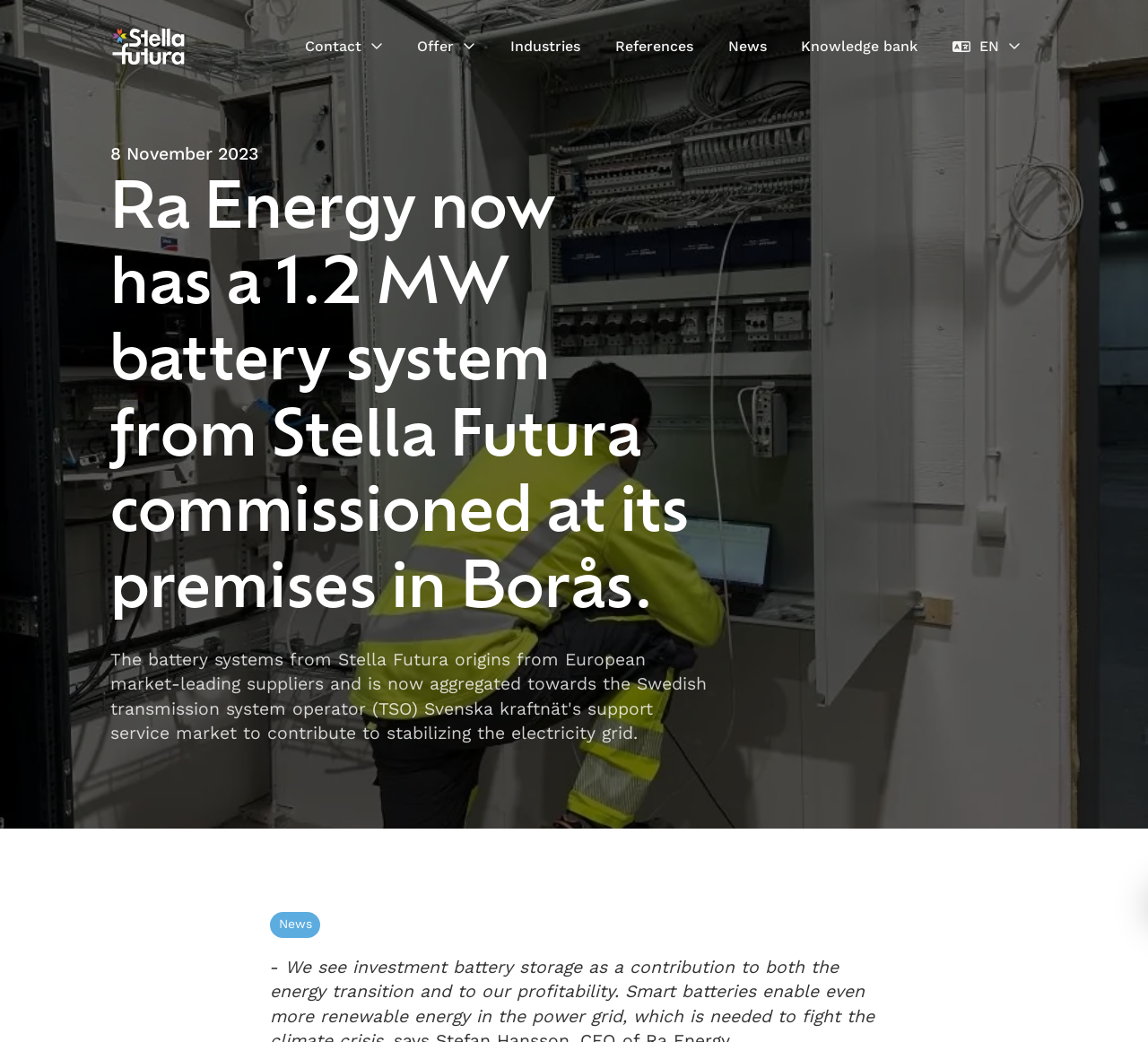How many menu items are in the primary menu?
Please respond to the question with a detailed and thorough explanation.

The answer can be found by counting the number of link elements under the 'EN - Primary menu' element, which are 'Contact', 'Offer', 'Industries', 'References', 'News', 'Knowledge bank', and ' EN'.